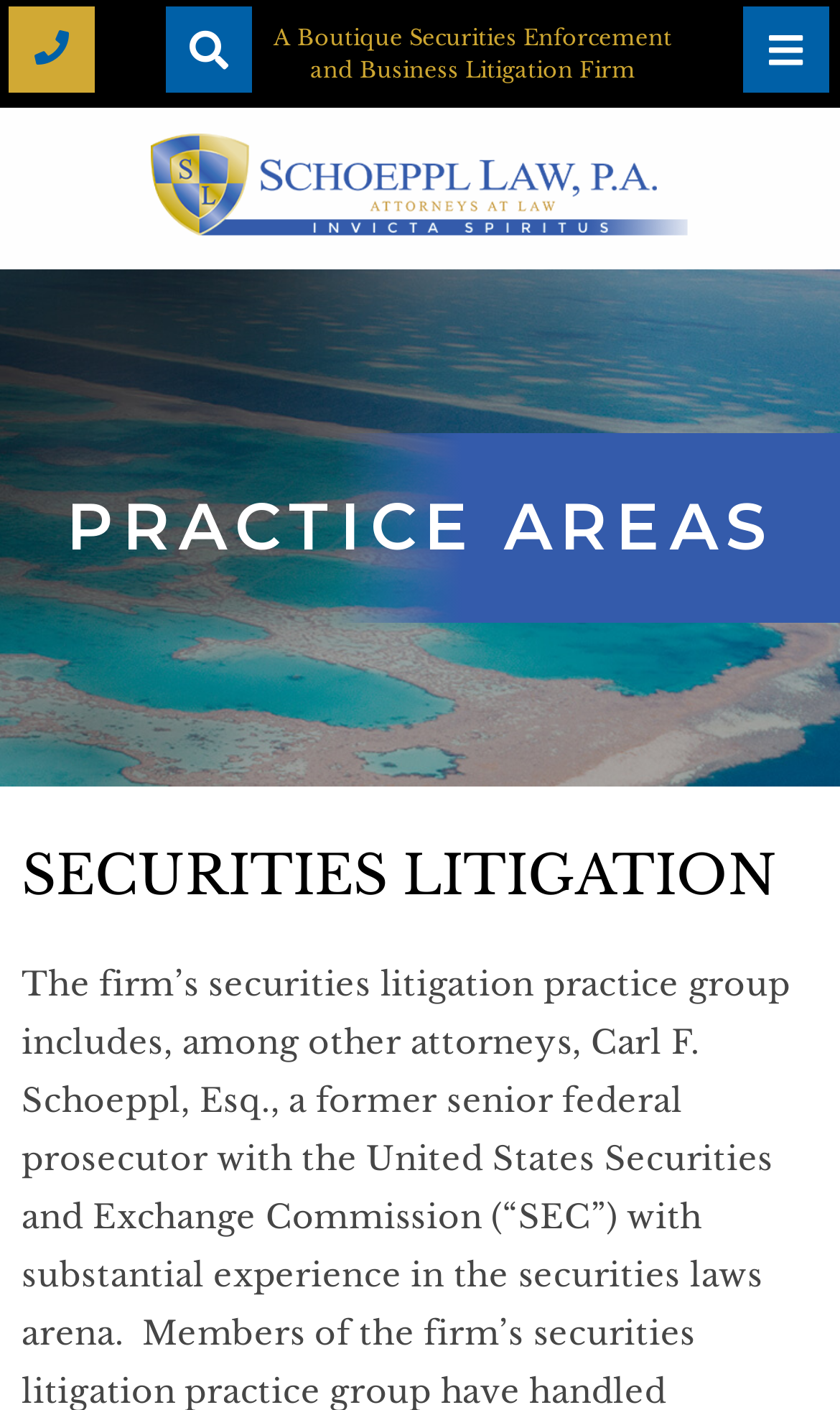What is the firm's name?
Make sure to answer the question with a detailed and comprehensive explanation.

I found a link element with the text 'Schoeppl Law, P.A.' at the top of the webpage, which is likely to be the firm's name. Additionally, there is an image element with the same text, which further supports this conclusion.